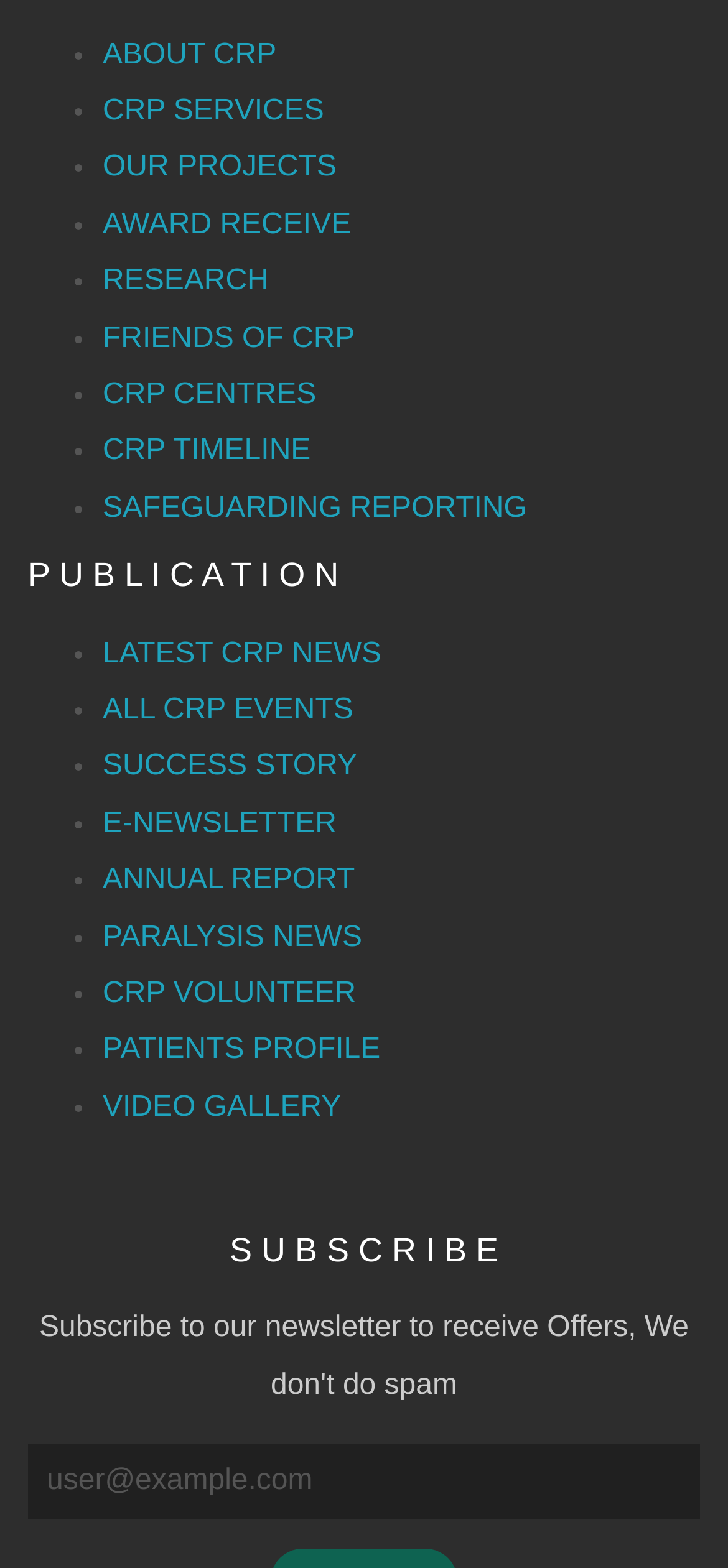Given the element description: "RESEARCH", predict the bounding box coordinates of this UI element. The coordinates must be four float numbers between 0 and 1, given as [left, top, right, bottom].

[0.141, 0.169, 0.369, 0.189]